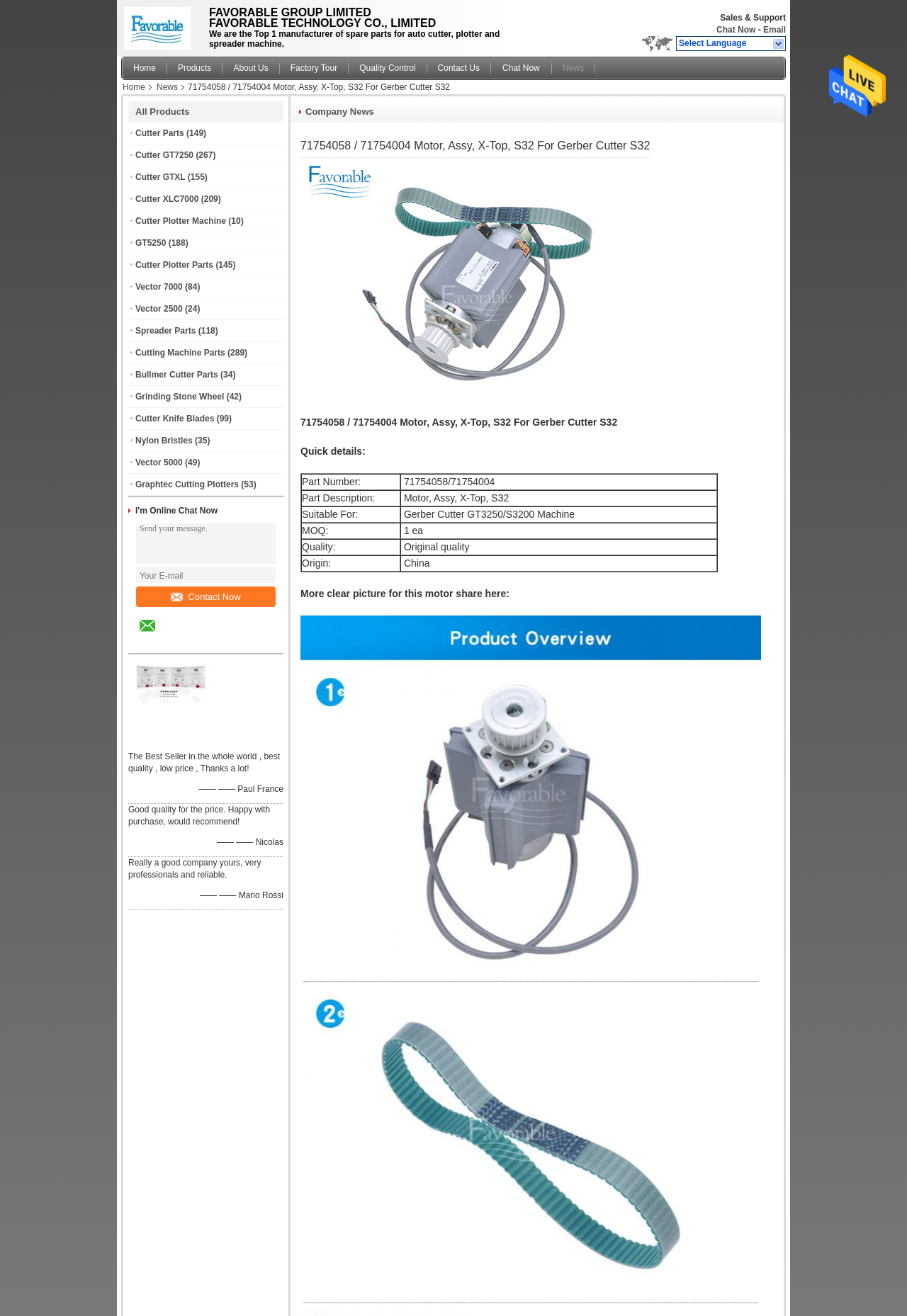Find the bounding box of the UI element described as follows: "Contact Us".

[0.471, 0.048, 0.541, 0.056]